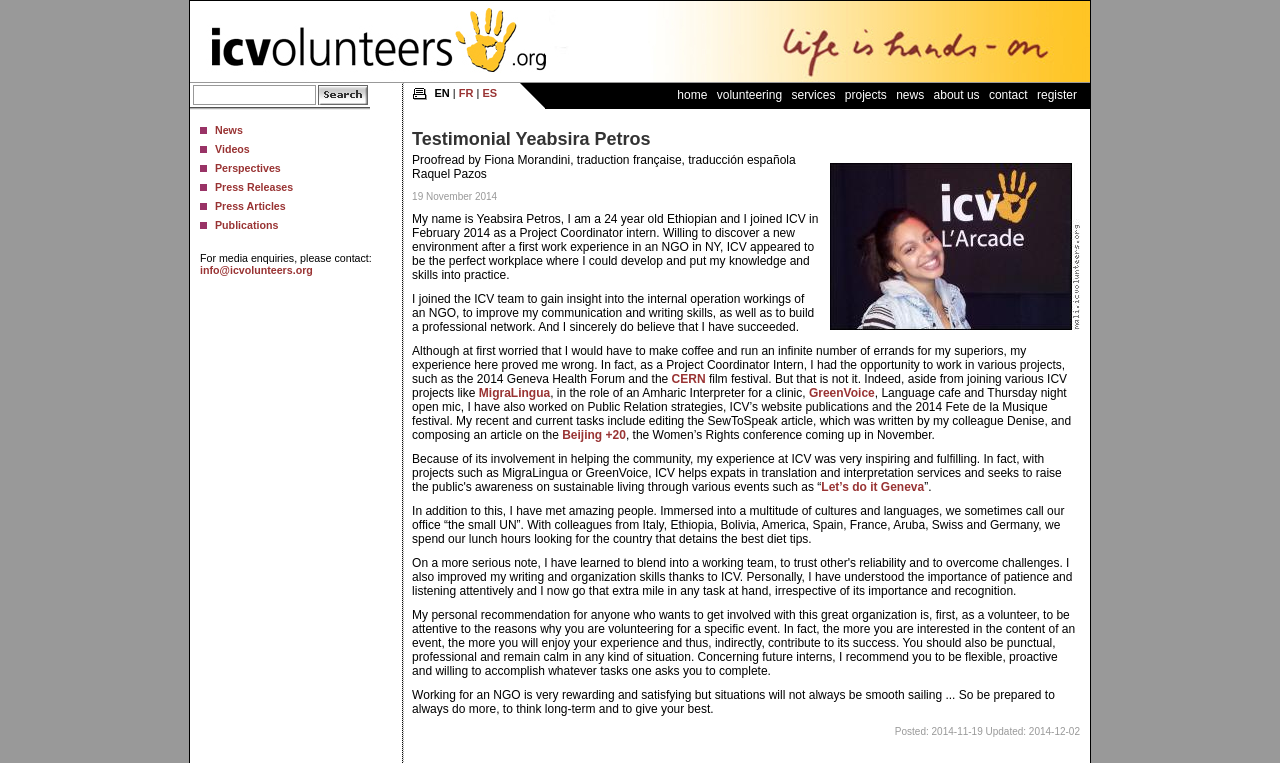Please find the bounding box coordinates of the element that needs to be clicked to perform the following instruction: "Click on News". The bounding box coordinates should be four float numbers between 0 and 1, represented as [left, top, right, bottom].

[0.168, 0.163, 0.19, 0.178]